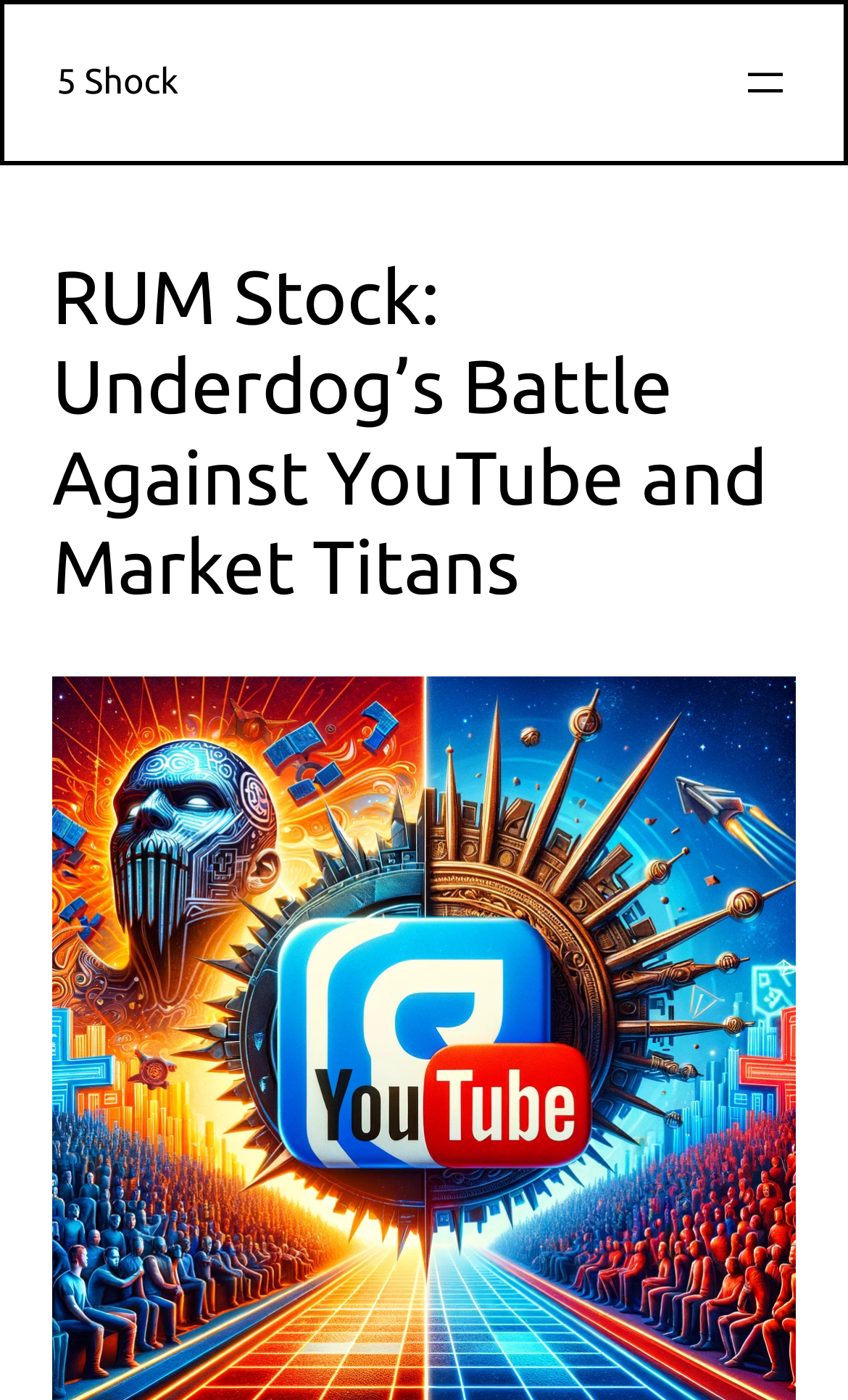Identify the main heading of the webpage and provide its text content.

RUM Stock: Underdog’s Battle Against YouTube and Market Titans